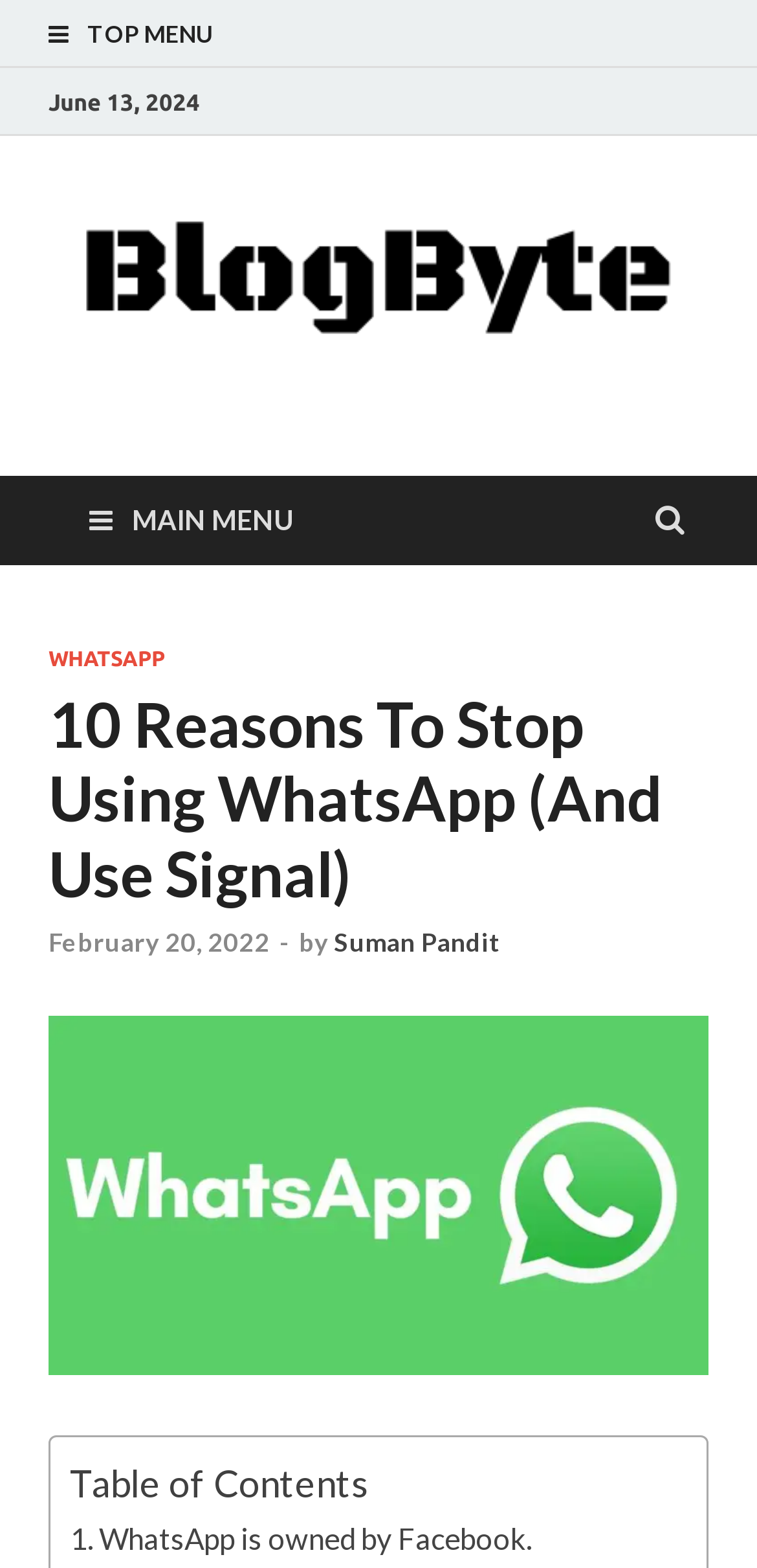Given the element description: "February 20, 2022", predict the bounding box coordinates of this UI element. The coordinates must be four float numbers between 0 and 1, given as [left, top, right, bottom].

[0.064, 0.591, 0.356, 0.611]